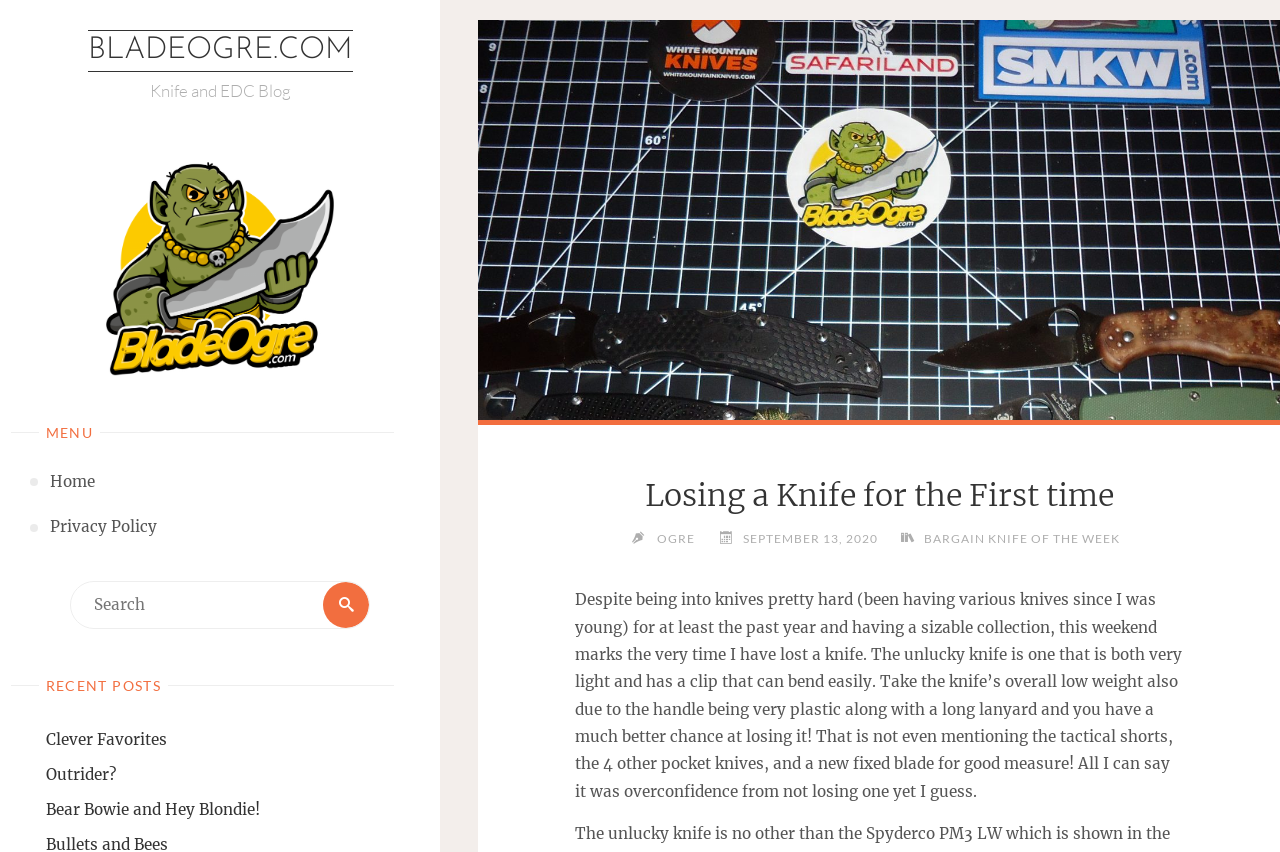Give a succinct answer to this question in a single word or phrase: 
What is the date of the recent post?

SEPTEMBER 13, 2020